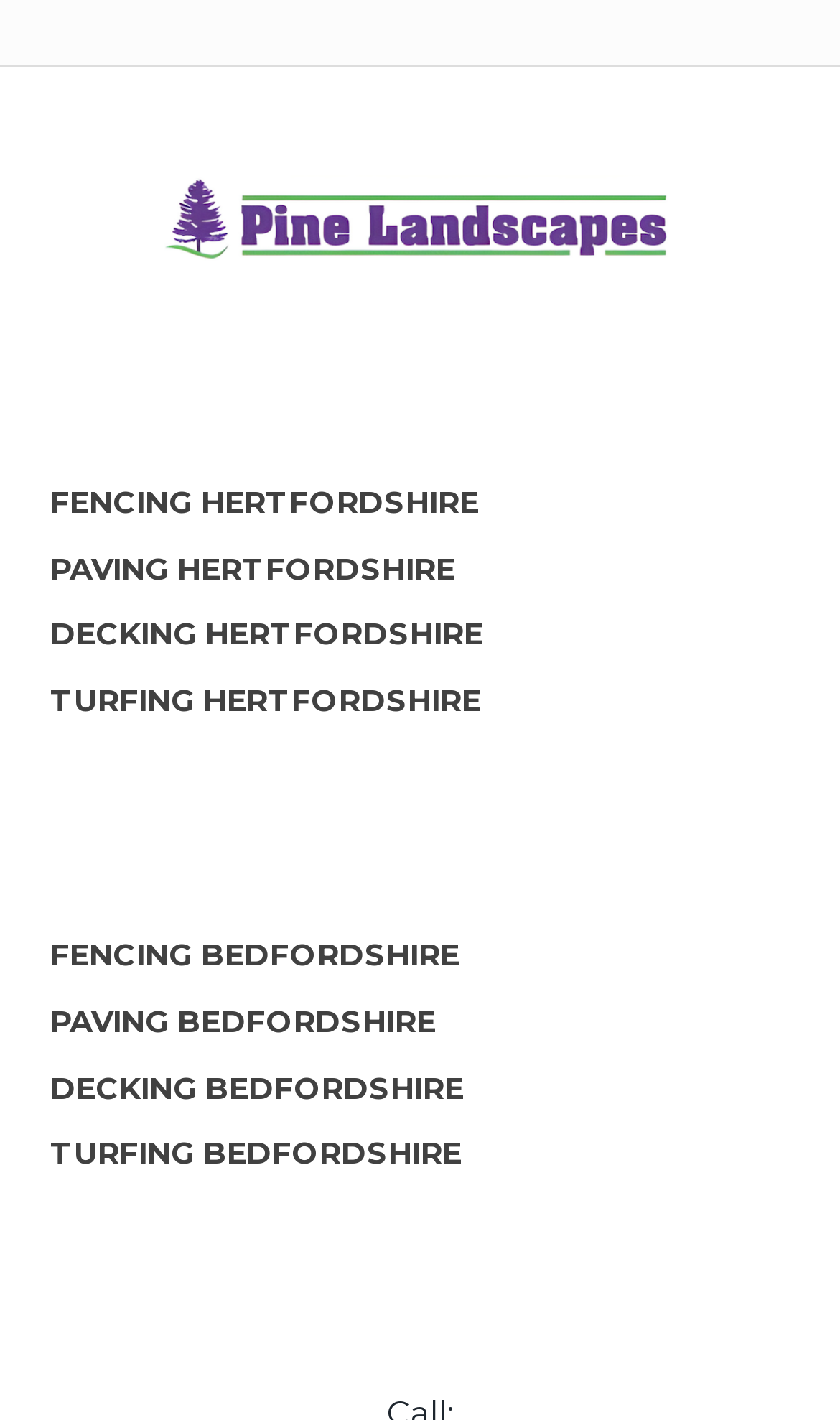Answer the question with a brief word or phrase:
What is the last menu item in the second footer menu?

TURFING BEDFORDSHIRE